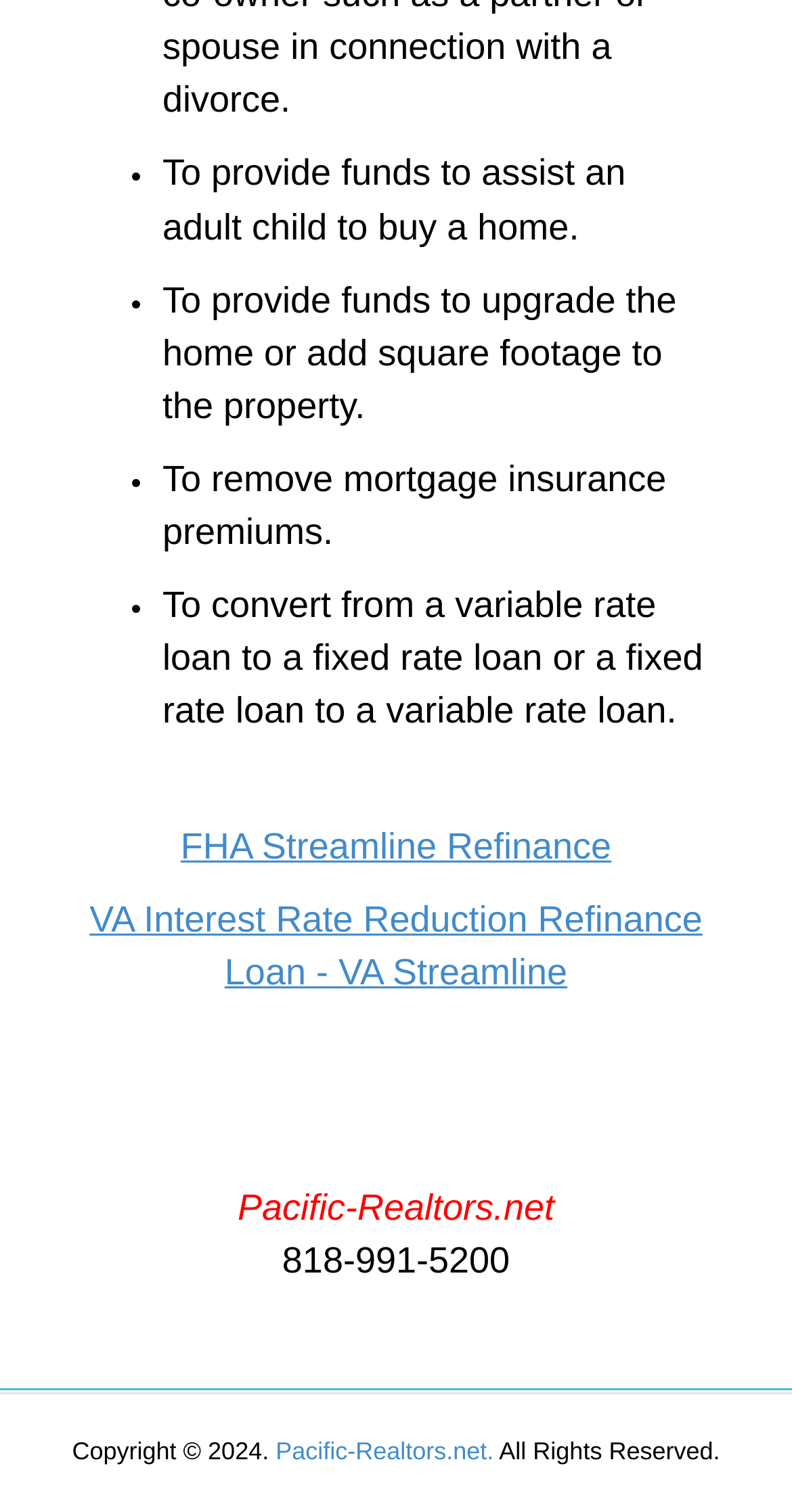What is the phone number on the webpage?
Based on the image, provide a one-word or brief-phrase response.

818-991-5200